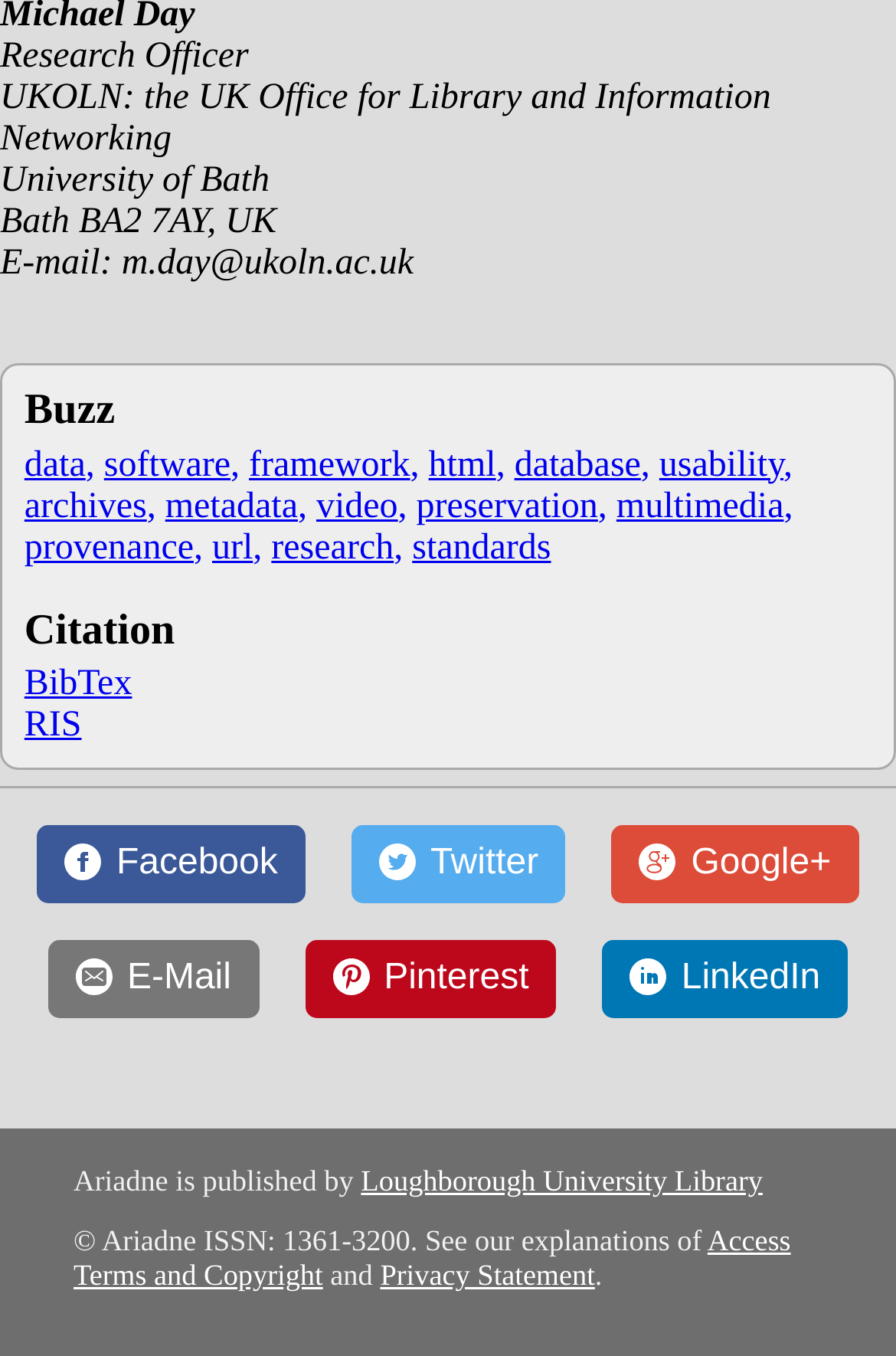Give the bounding box coordinates for the element described by: "Privacy Statement".

[0.424, 0.929, 0.664, 0.953]